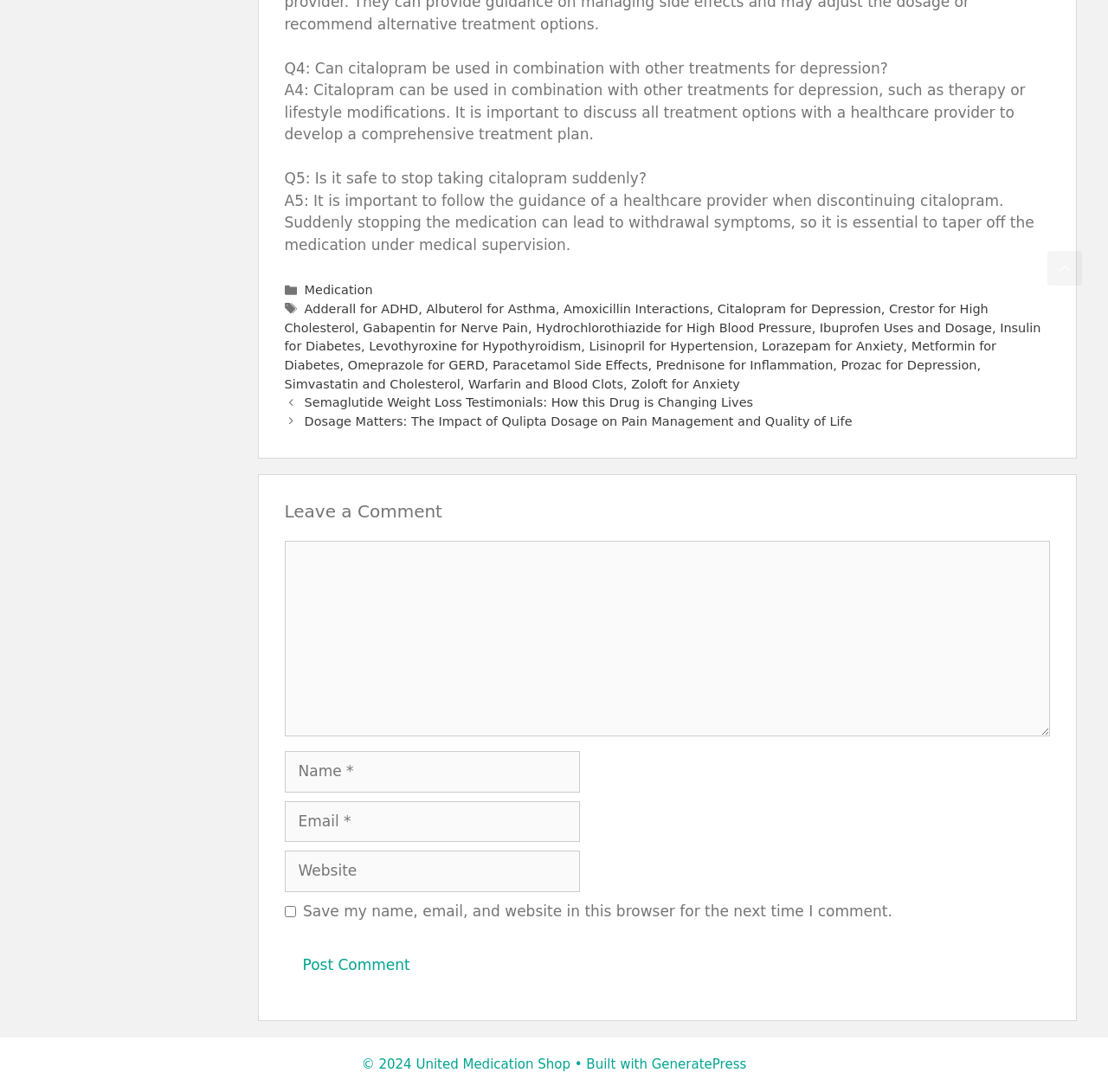Please identify the bounding box coordinates of the area that needs to be clicked to follow this instruction: "Click the 'Citalopram for Depression' link".

[0.647, 0.277, 0.795, 0.289]